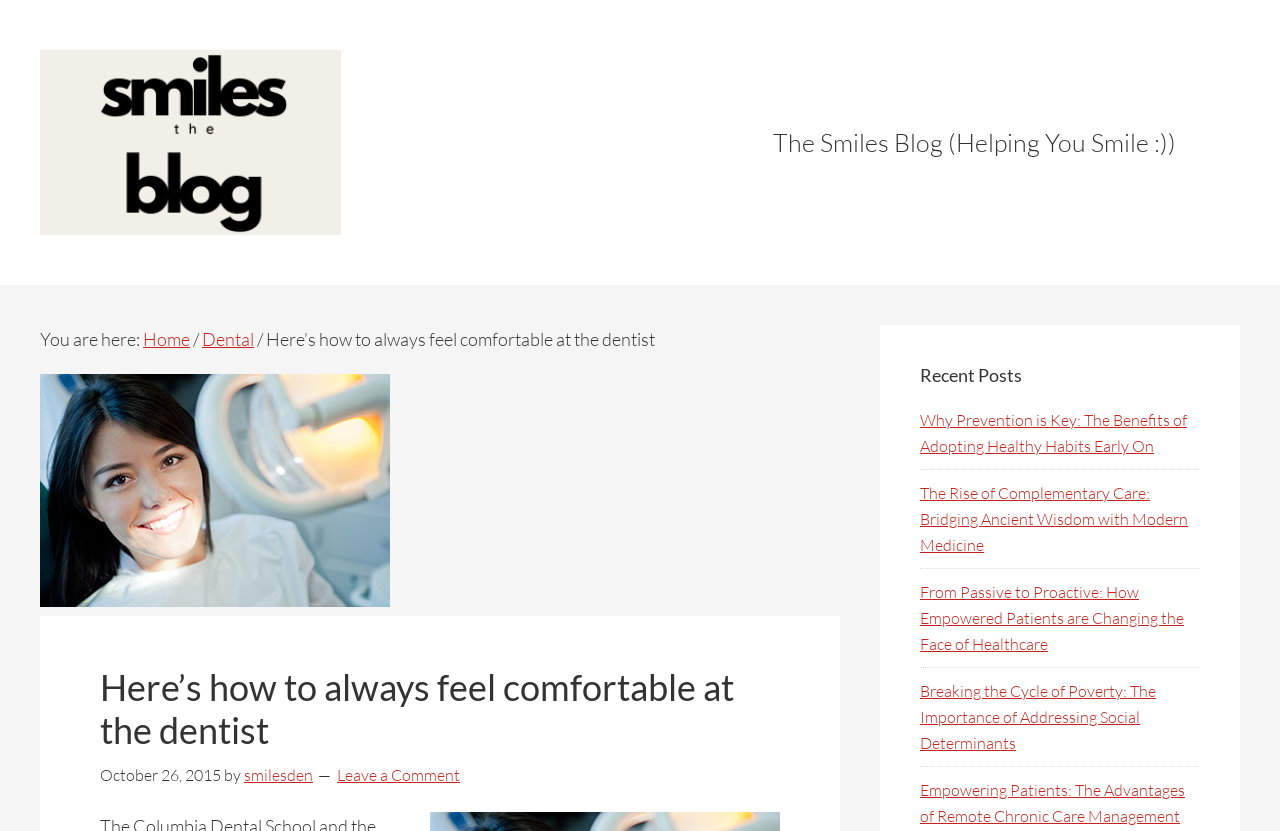Please identify the coordinates of the bounding box for the clickable region that will accomplish this instruction: "read recent post about prevention".

[0.719, 0.493, 0.927, 0.548]